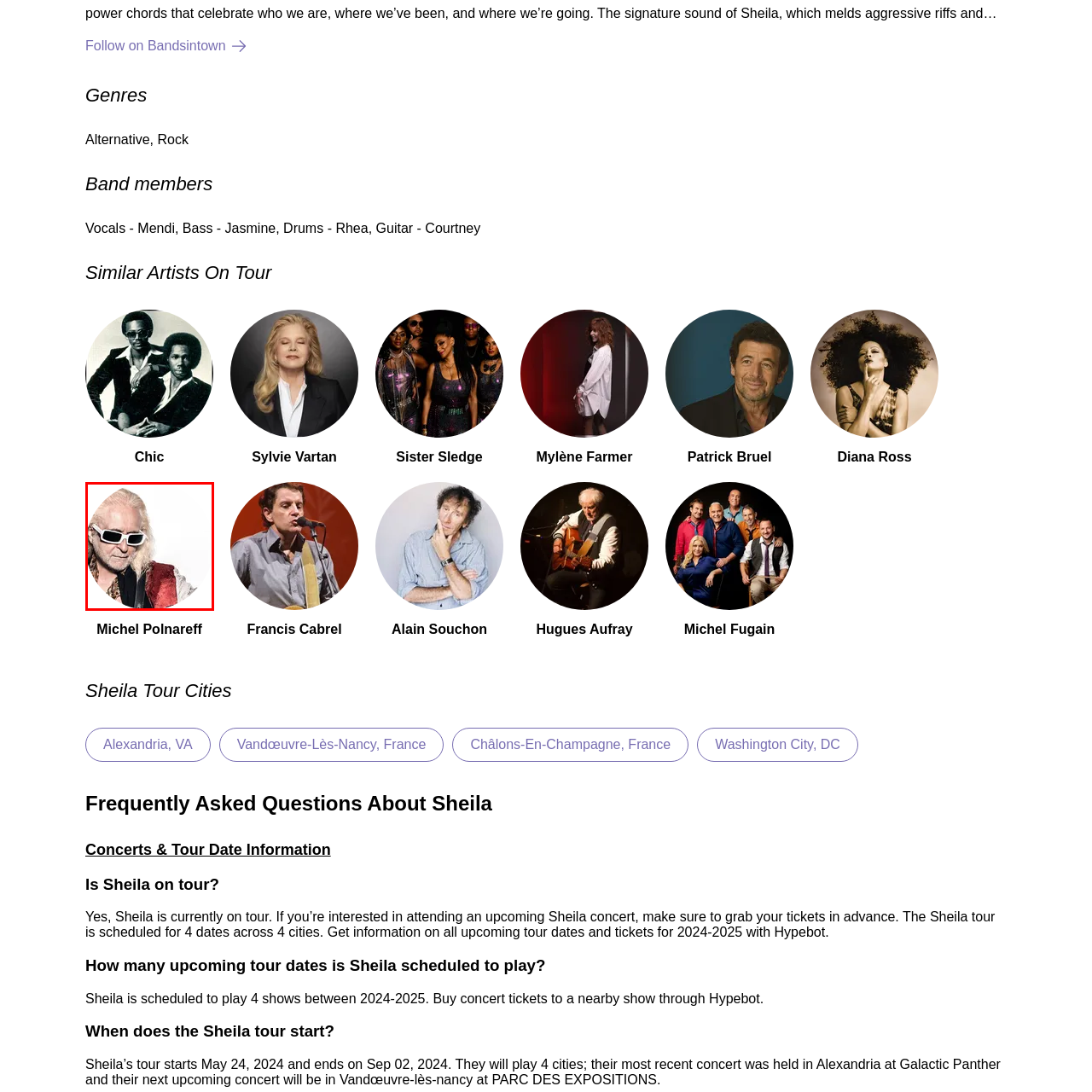What is Michel Polnareff wearing on his face?
Inspect the image area outlined by the red bounding box and deliver a detailed response to the question, based on the elements you observe.

The caption describes Michel Polnareff as wearing fashionable white sunglasses, which add to his iconic look and are a notable feature of his portrait in the image.